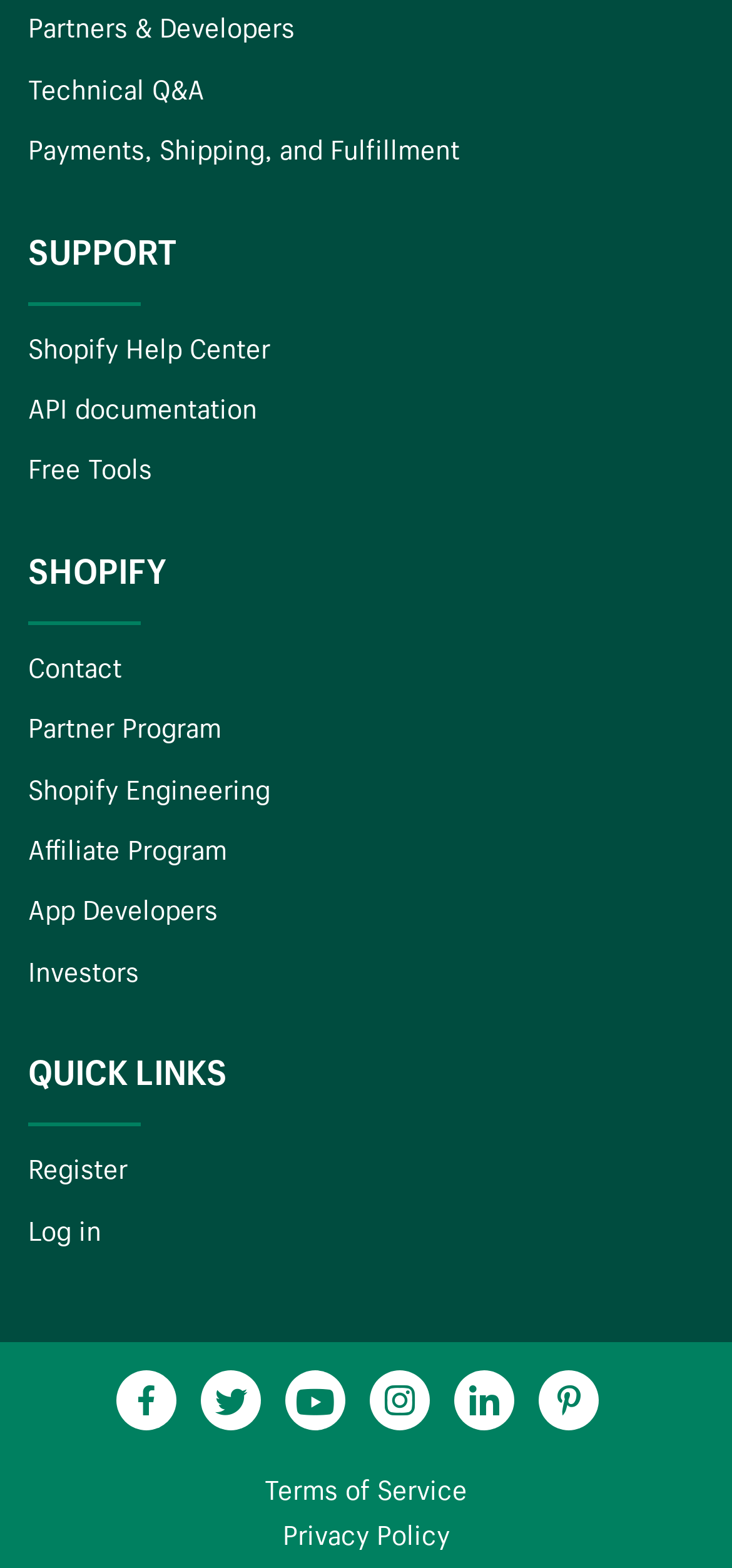Can you specify the bounding box coordinates for the region that should be clicked to fulfill this instruction: "Register".

[0.038, 0.734, 0.174, 0.757]